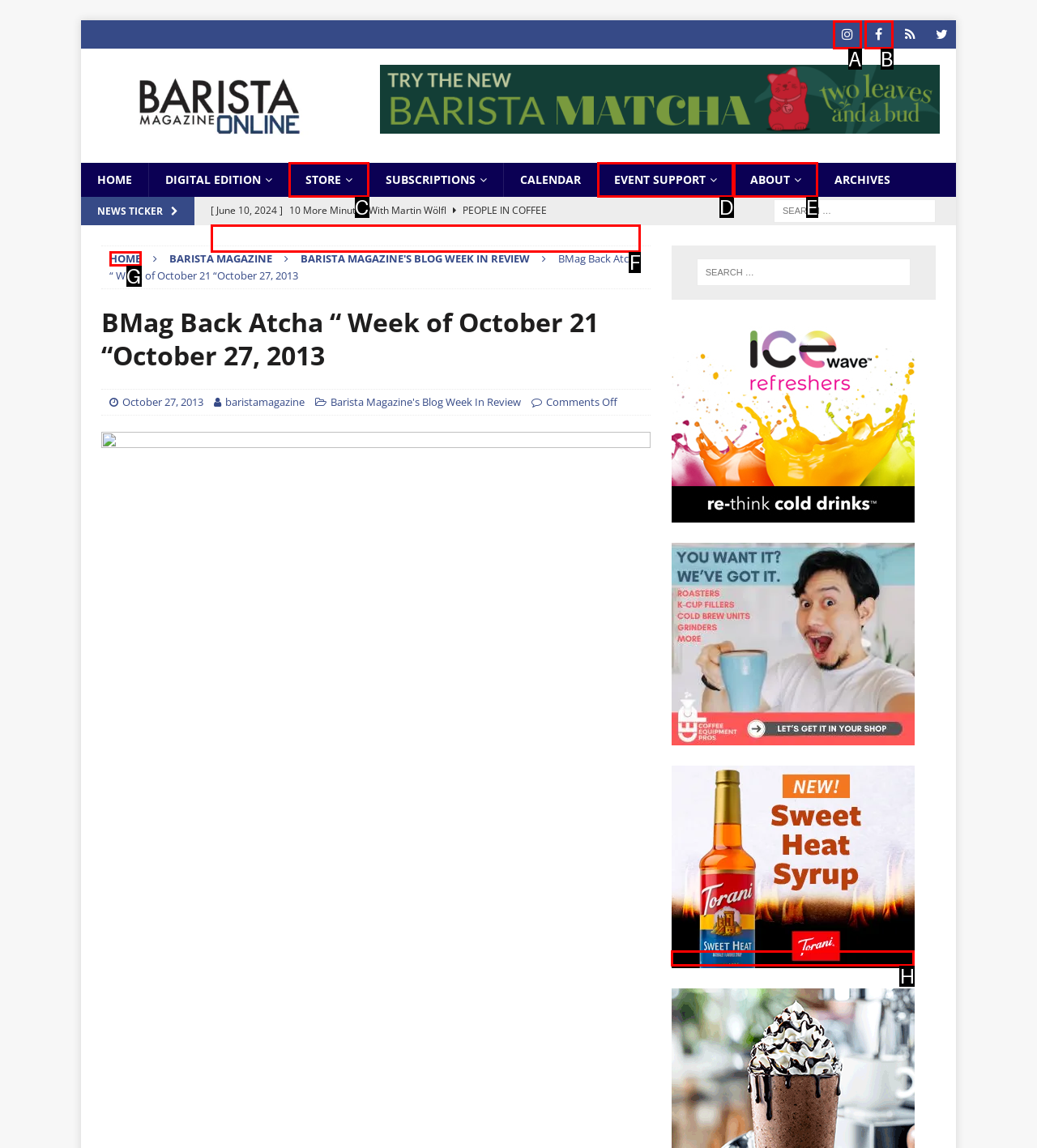Find the HTML element that suits the description: Event Support
Indicate your answer with the letter of the matching option from the choices provided.

D